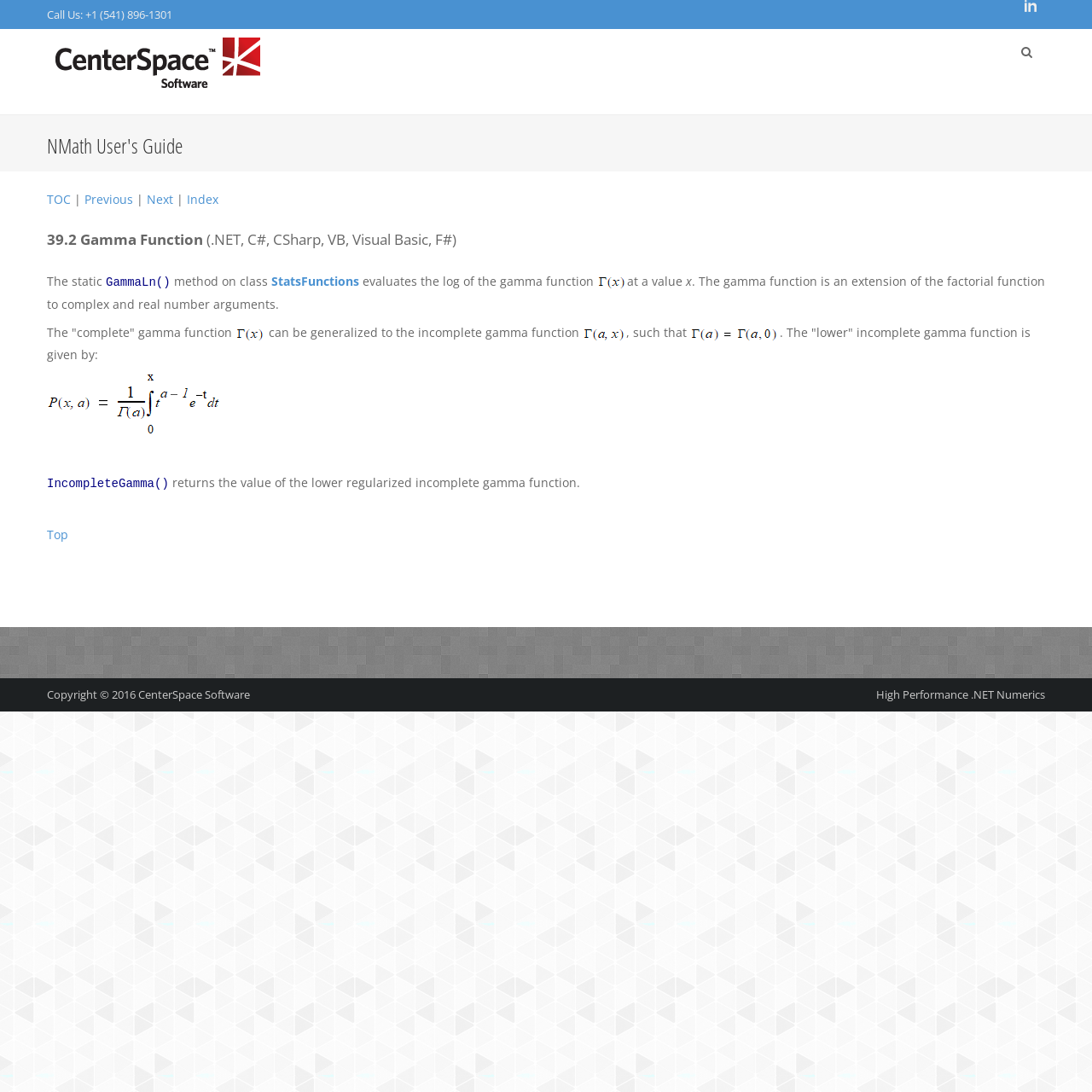Locate the bounding box coordinates of the clickable part needed for the task: "Call the phone number".

[0.043, 0.006, 0.158, 0.02]